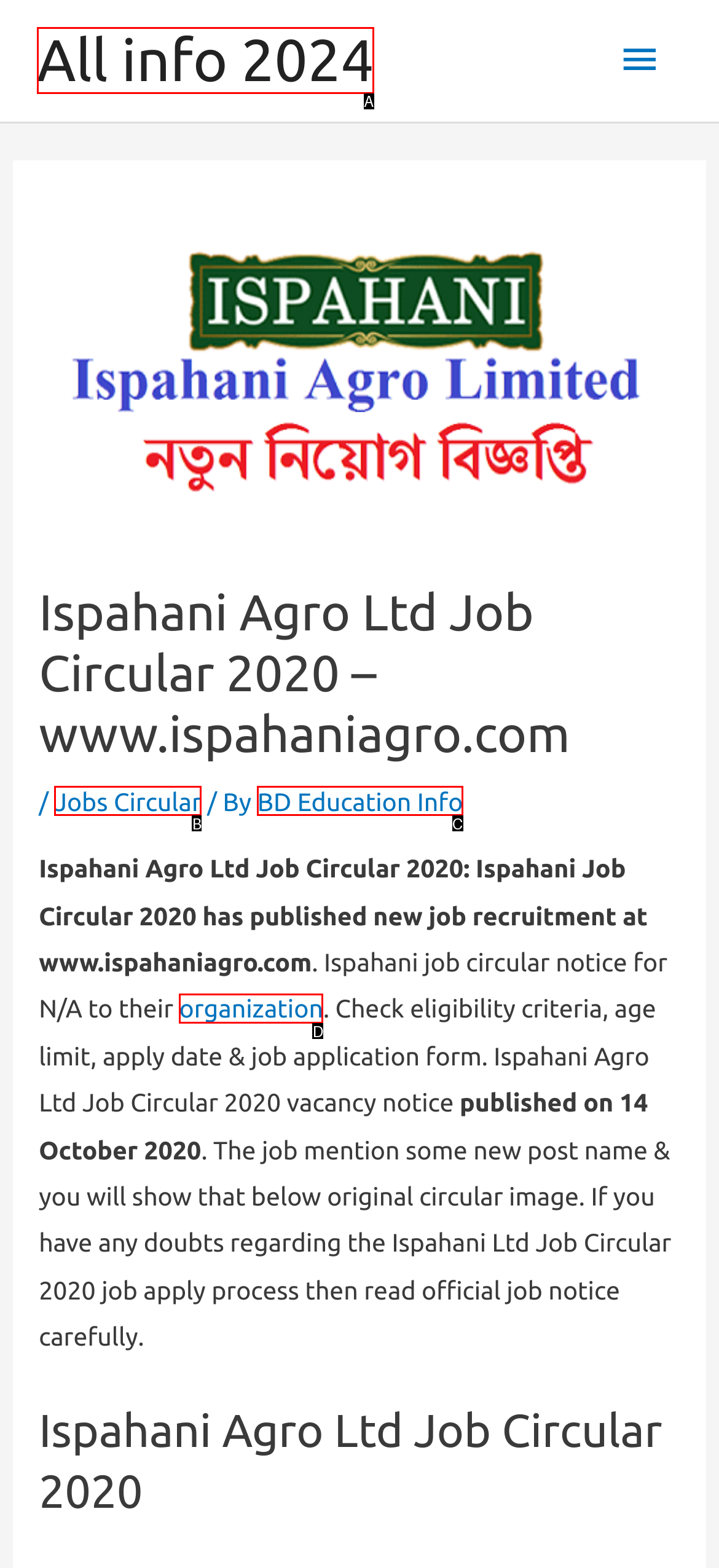Based on the description: organization, select the HTML element that fits best. Provide the letter of the matching option.

D